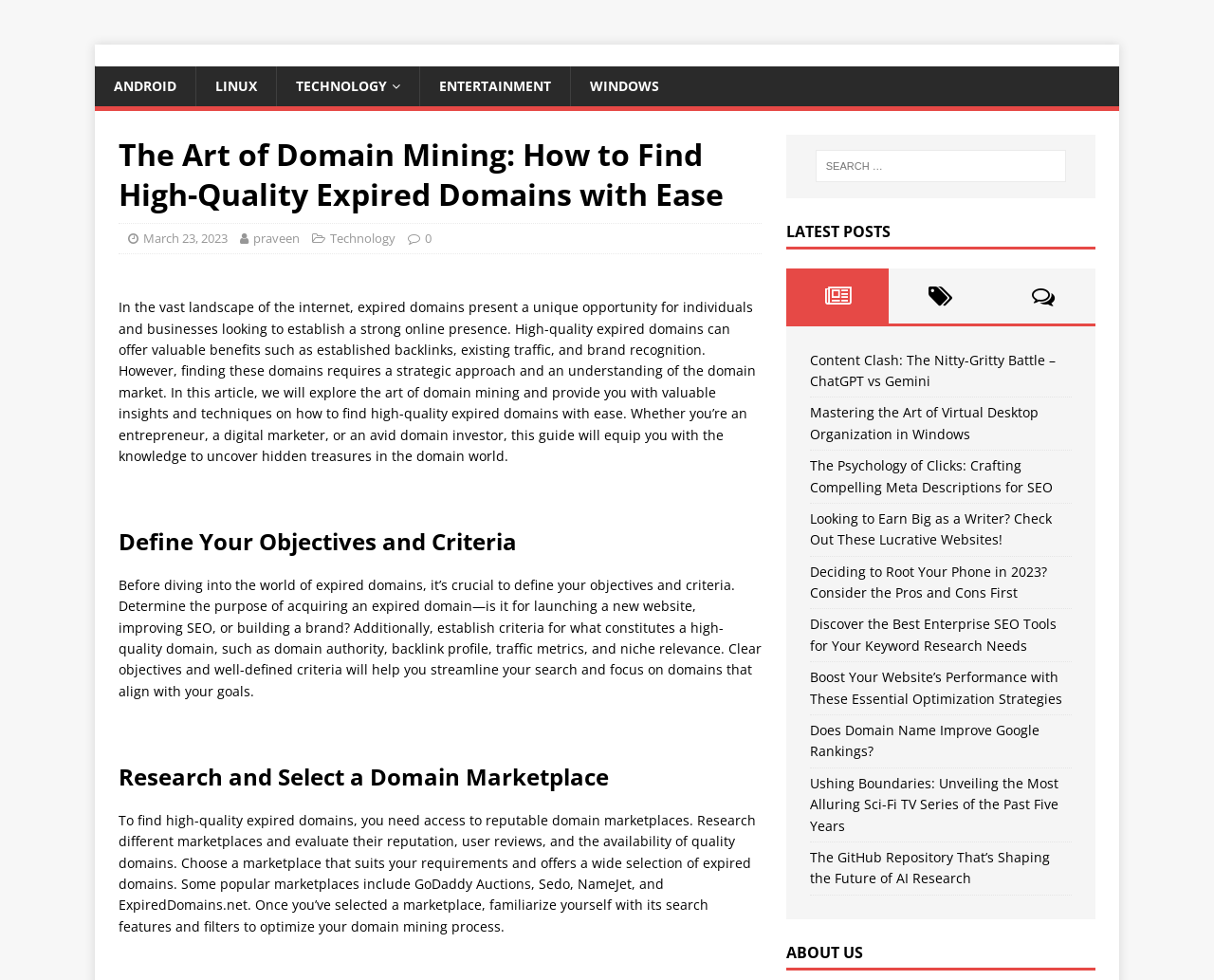Provide the bounding box coordinates of the HTML element this sentence describes: "March 23, 2023". The bounding box coordinates consist of four float numbers between 0 and 1, i.e., [left, top, right, bottom].

[0.113, 0.235, 0.183, 0.252]